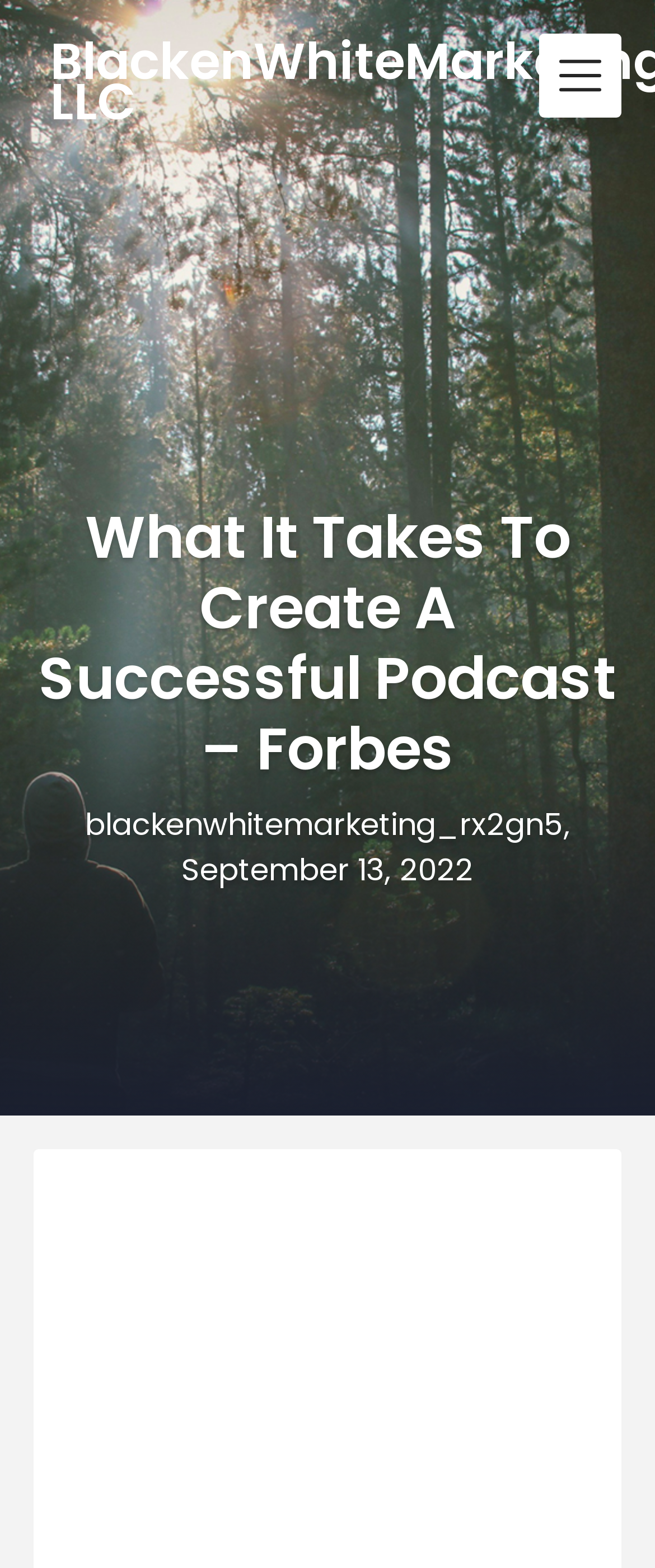Please provide a detailed answer to the question below by examining the image:
What is the value of podcast ads bought by the company?

I found the value of podcast ads bought by the company by reading the StaticText element with the text 'Our company has bought roughly a half a billion dollars’ worth of podcast ads over the last decade.' which has a bounding box coordinate of [0.115, 0.865, 0.851, 0.999]. This text suggests that the company has bought half a billion dollars worth of podcast ads.